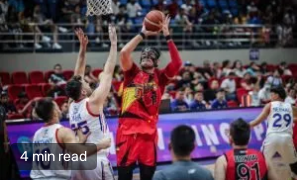Give a one-word or one-phrase response to the question: 
What is the title of the accompanying article?

San Miguel Beermen keep dominance, claim 9th straight win by beating NLEX